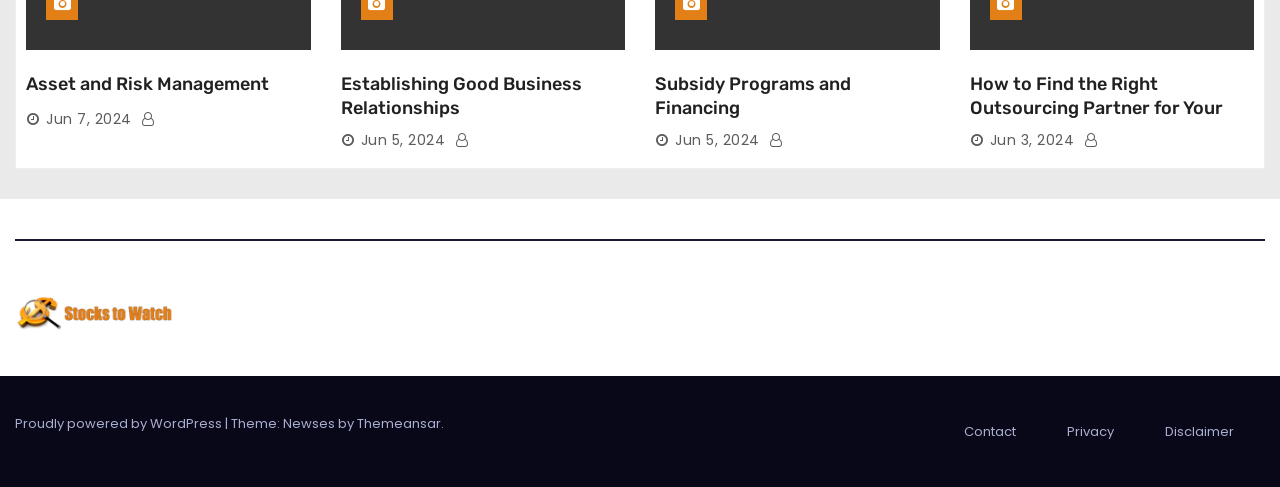What is the theme of this website?
Please respond to the question with a detailed and well-explained answer.

The website has a link 'Proudly powered by WordPress' and a static text 'Theme: Newses by' which indicates that the theme of this website is 'Newses'.